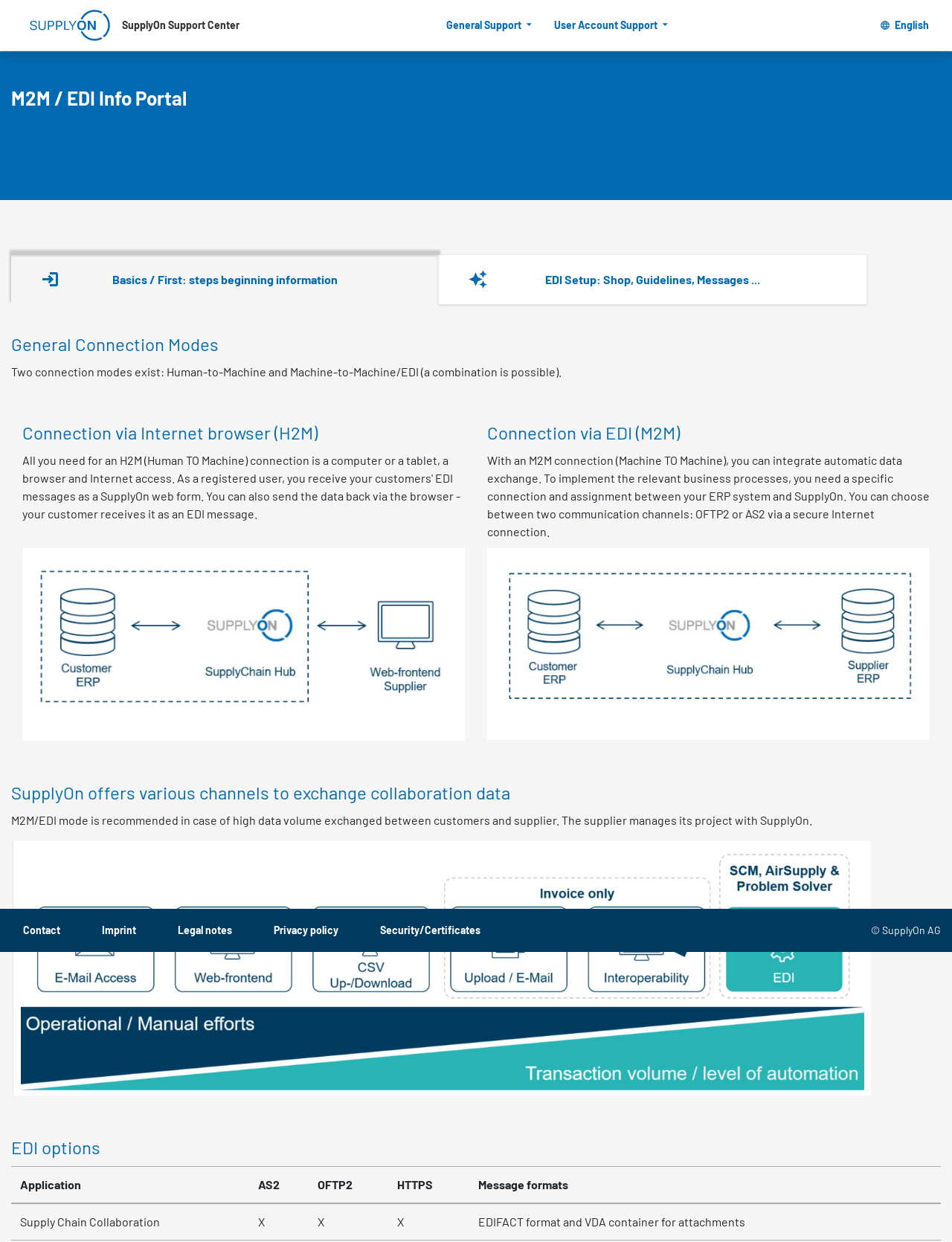Find the bounding box of the web element that fits this description: "User Account Support".

[0.575, 0.009, 0.712, 0.031]